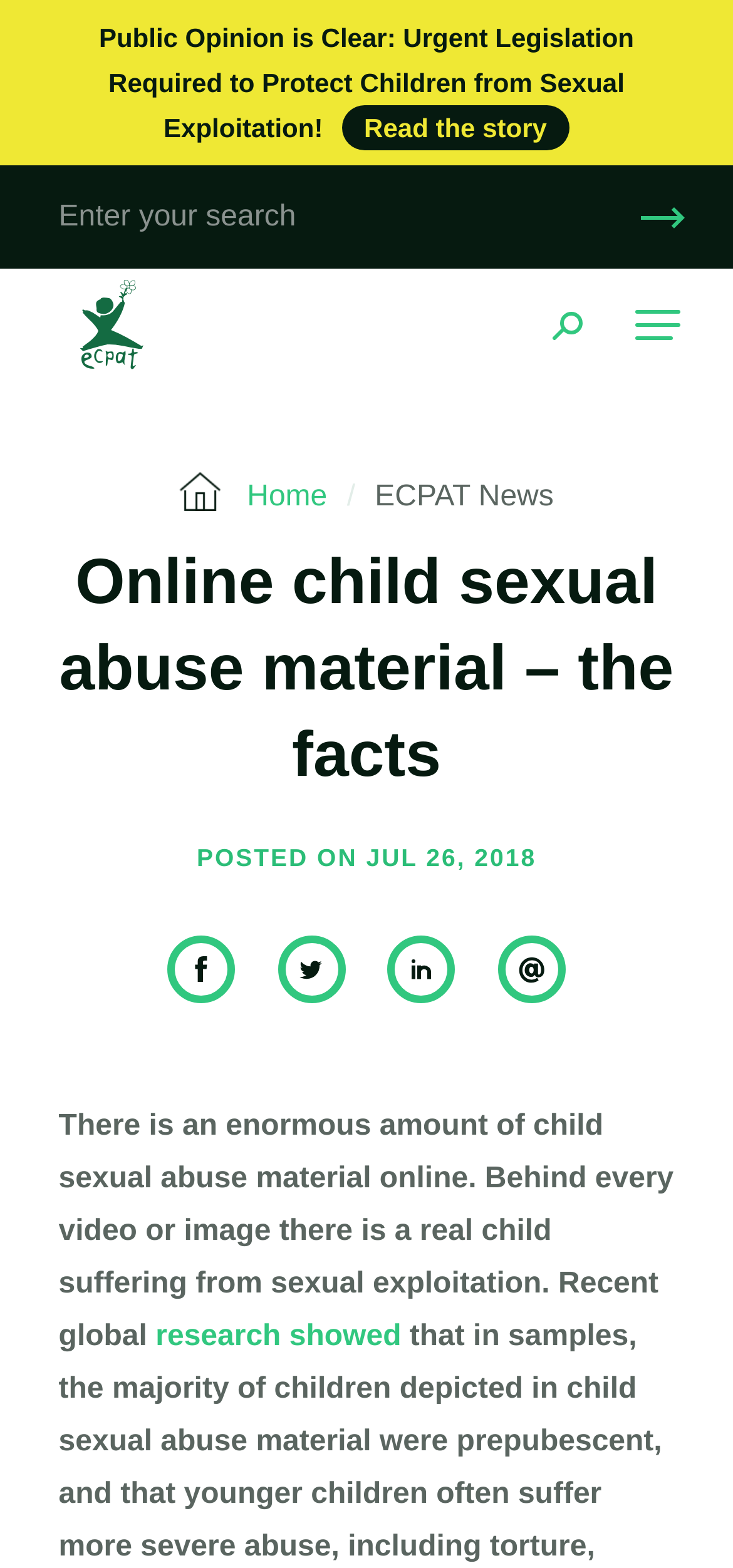What is the purpose of the textbox on the webpage?
Please describe in detail the information shown in the image to answer the question.

The purpose of the textbox is to search for content on the webpage, as indicated by the button 'Search' located next to it.